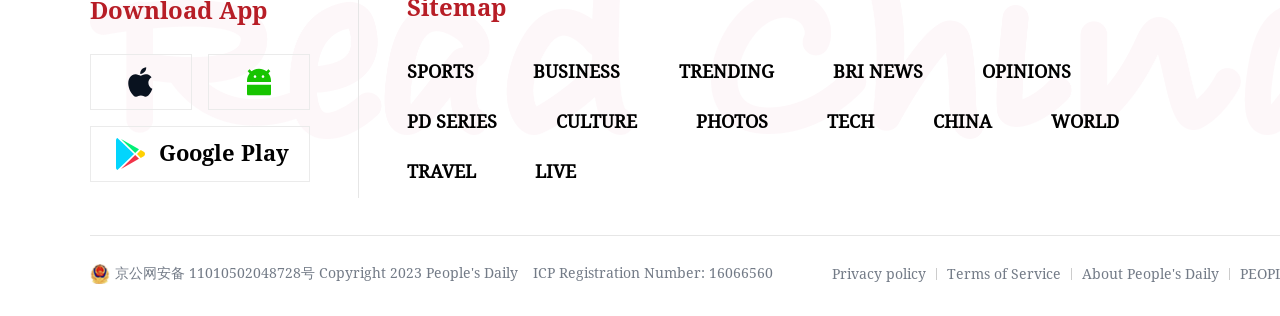Give the bounding box coordinates for the element described by: "ICP Registration Number: 16066560".

[0.416, 0.84, 0.604, 0.894]